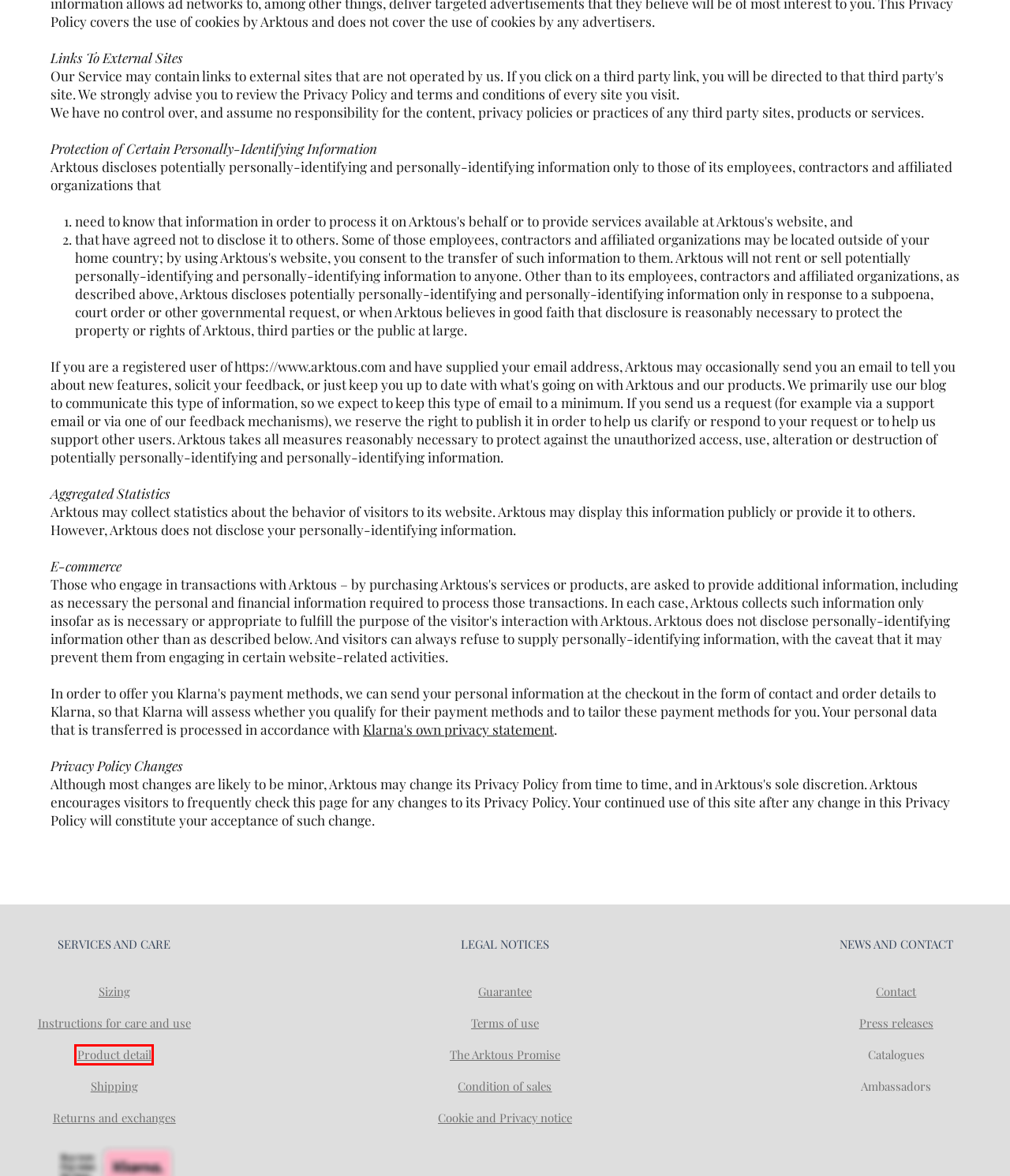You are given a screenshot of a webpage with a red rectangle bounding box around a UI element. Select the webpage description that best matches the new webpage after clicking the element in the bounding box. Here are the candidates:
A. CONTACT | Arktous
B. 11. THE ARKTOUS PROMISE | Arktous
C. 2. JEWELLERY CARE | Arktous
D. 1. SIZING | Arktous
E. 4. SHIPPING | Arktous
F. 3. PRODUCT DETAIL | Arktous
G. 8. CONDITION OF SALES | Arktous
H. 6. RETURNS AND EXCHANGE | Arktous

F